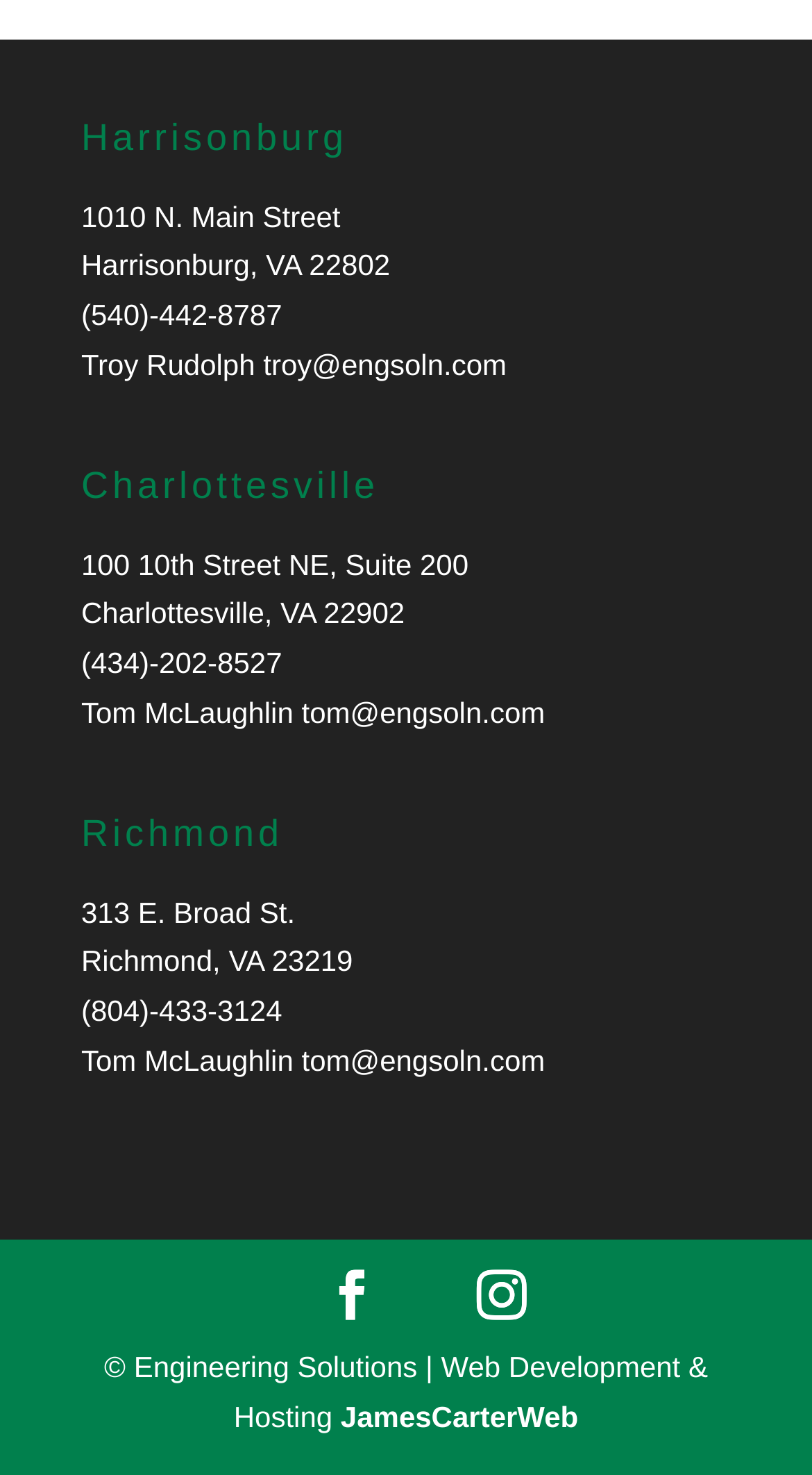Please locate the bounding box coordinates of the region I need to click to follow this instruction: "Email Tom McLaughlin".

[0.371, 0.472, 0.671, 0.494]